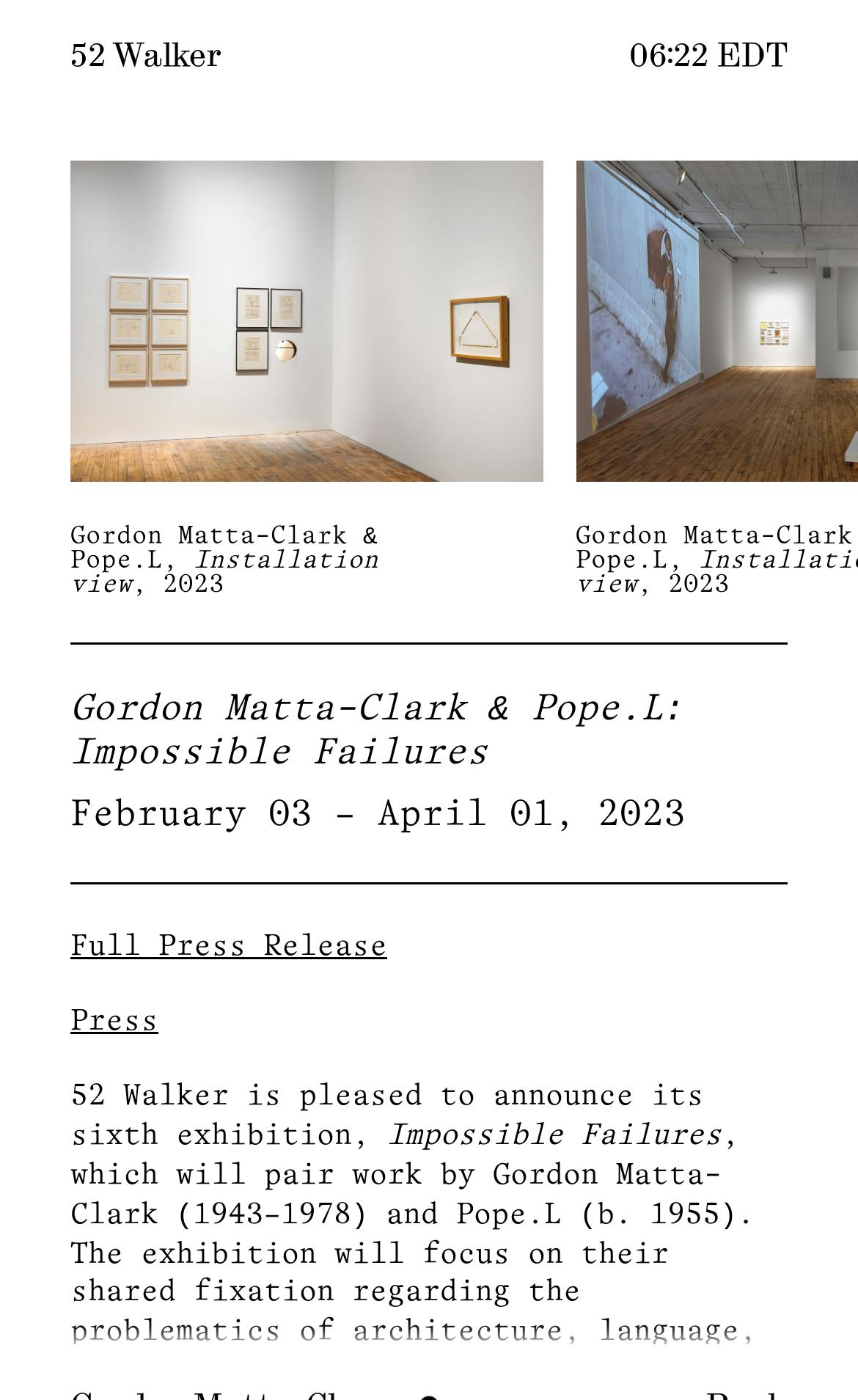What is the theme of the exhibition?
Please provide an in-depth and detailed response to the question.

I found the answer by reading the static text element 'The exhibition will focus on their shared fixation regarding the problematics of architecture, language, institutions, scale, and value.' which describes the theme of the exhibition.